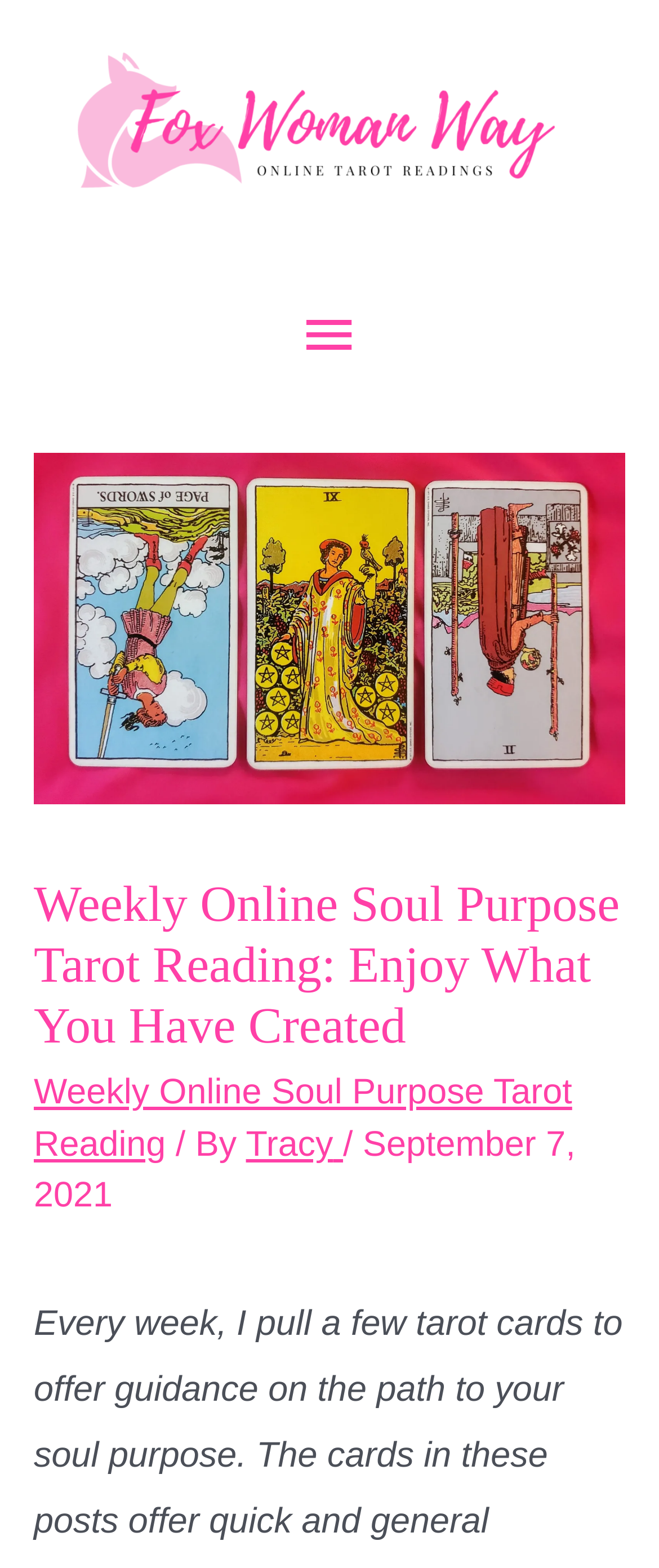Using the given element description, provide the bounding box coordinates (top-left x, top-left y, bottom-right x, bottom-right y) for the corresponding UI element in the screenshot: Main Menu

[0.408, 0.174, 0.592, 0.255]